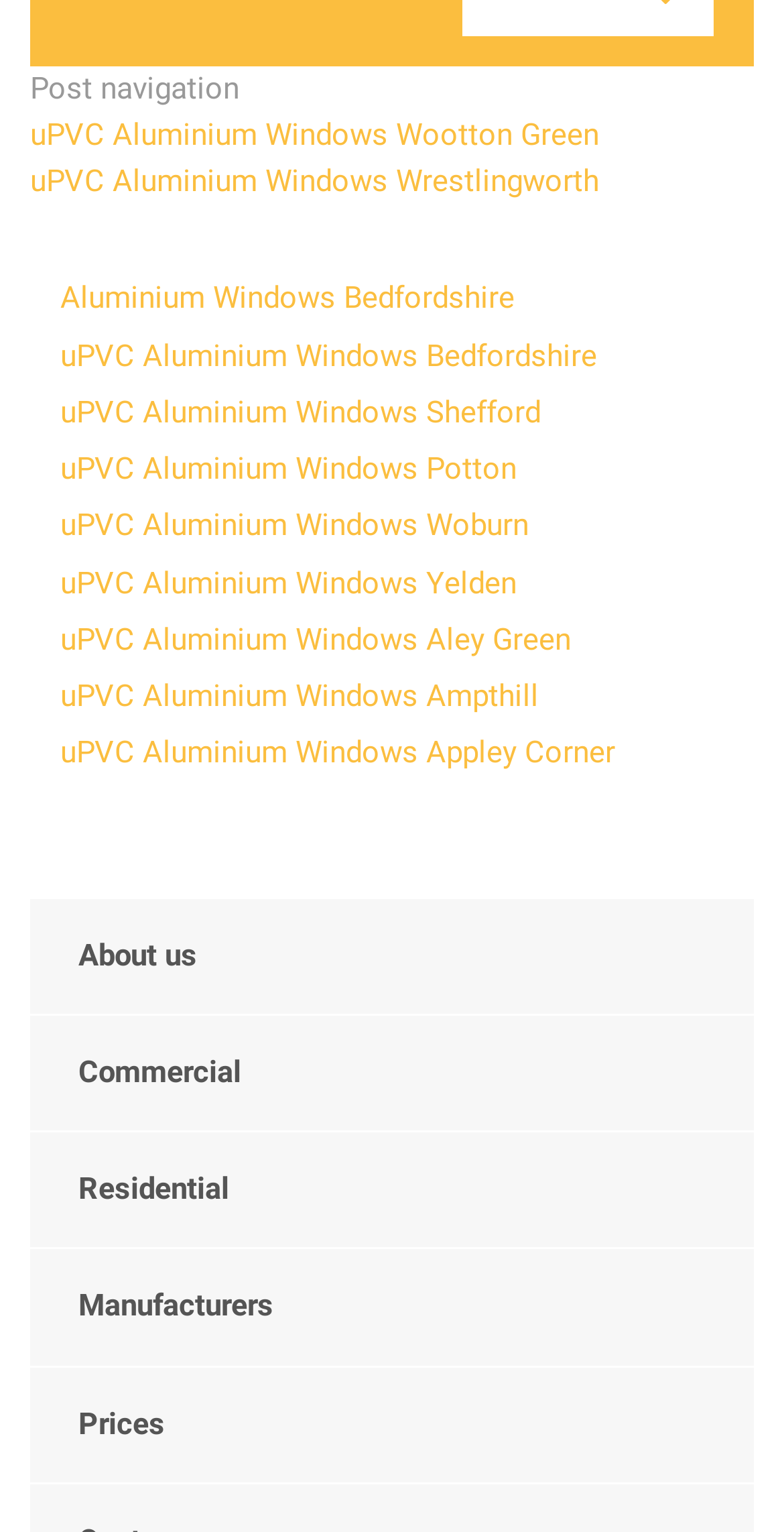Using the elements shown in the image, answer the question comprehensively: What is the difference between 'uPVC Aluminium Windows Bedfordshire' and 'Aluminium Windows Bedfordshire'?

The difference between 'uPVC Aluminium Windows Bedfordshire' and 'Aluminium Windows Bedfordshire' is the material used for the windows, with the former using uPVC and the latter using aluminium, as indicated by the link texts.